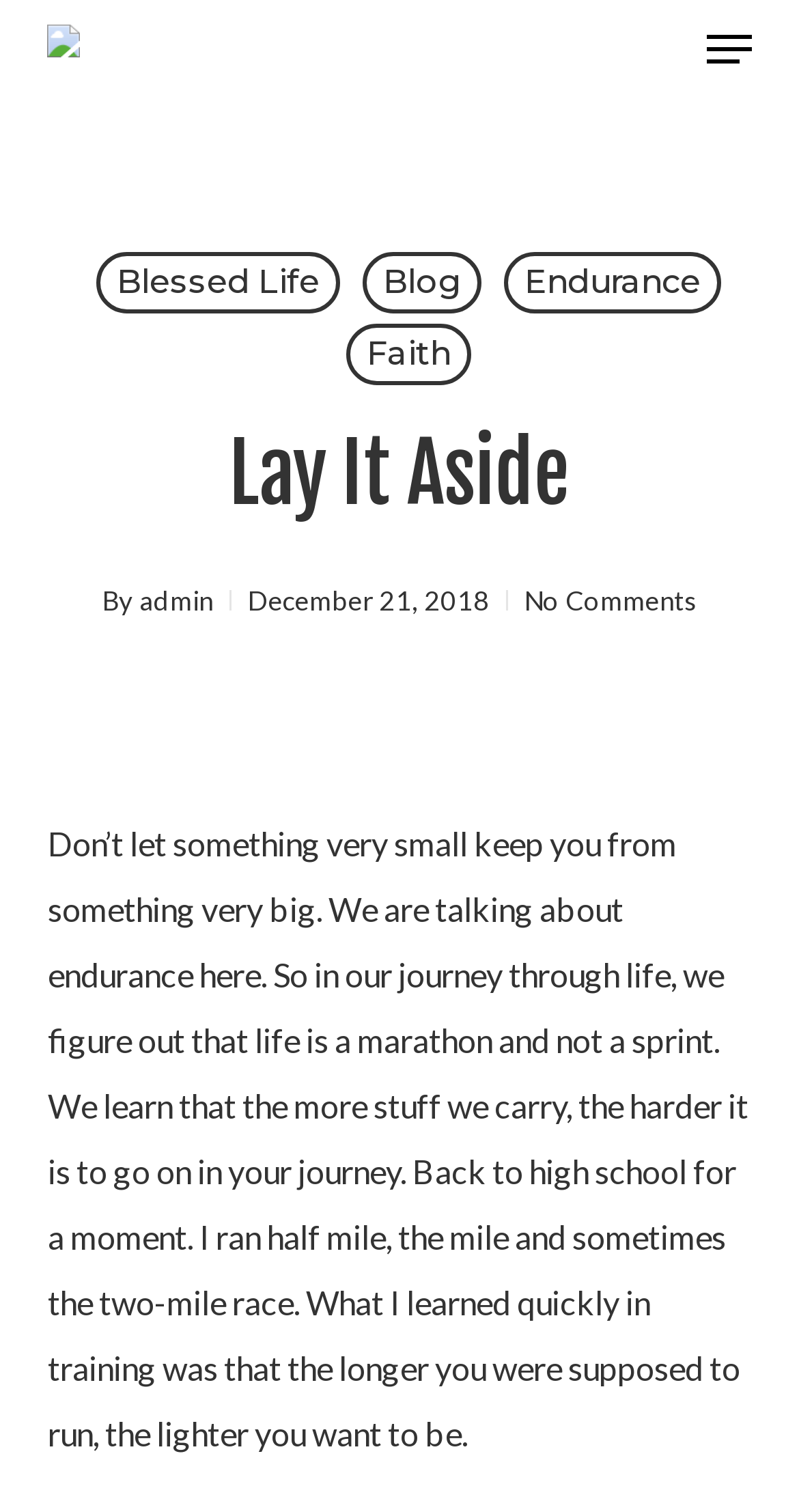What is the name of the author?
Based on the visual information, provide a detailed and comprehensive answer.

The name of the author can be found by looking at the top-left corner of the webpage, where there is a link with the text 'Dr. Michael Maiden' and an accompanying image. This suggests that Dr. Michael Maiden is the author of the content on this webpage.